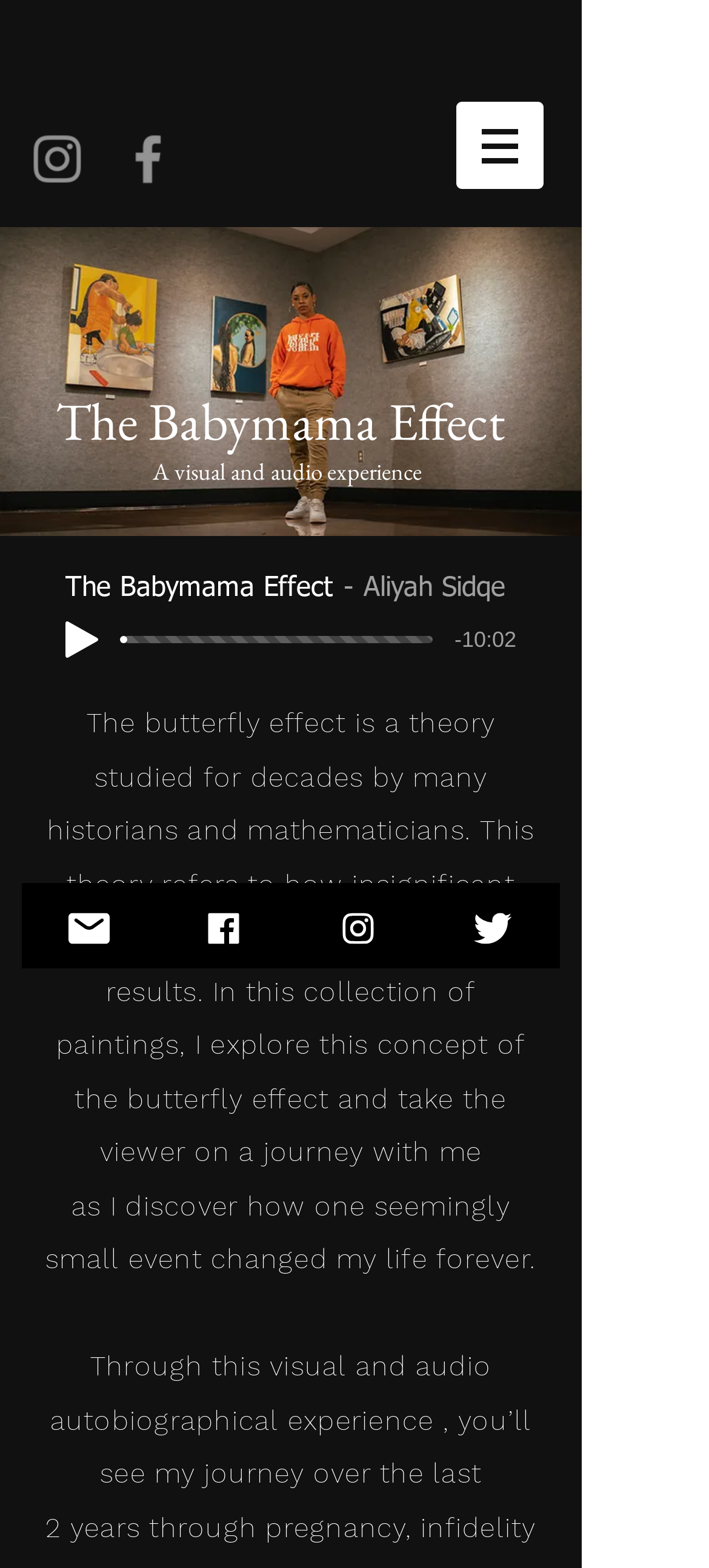Identify the bounding box coordinates for the region of the element that should be clicked to carry out the instruction: "Click the Play button". The bounding box coordinates should be four float numbers between 0 and 1, i.e., [left, top, right, bottom].

[0.092, 0.397, 0.138, 0.42]